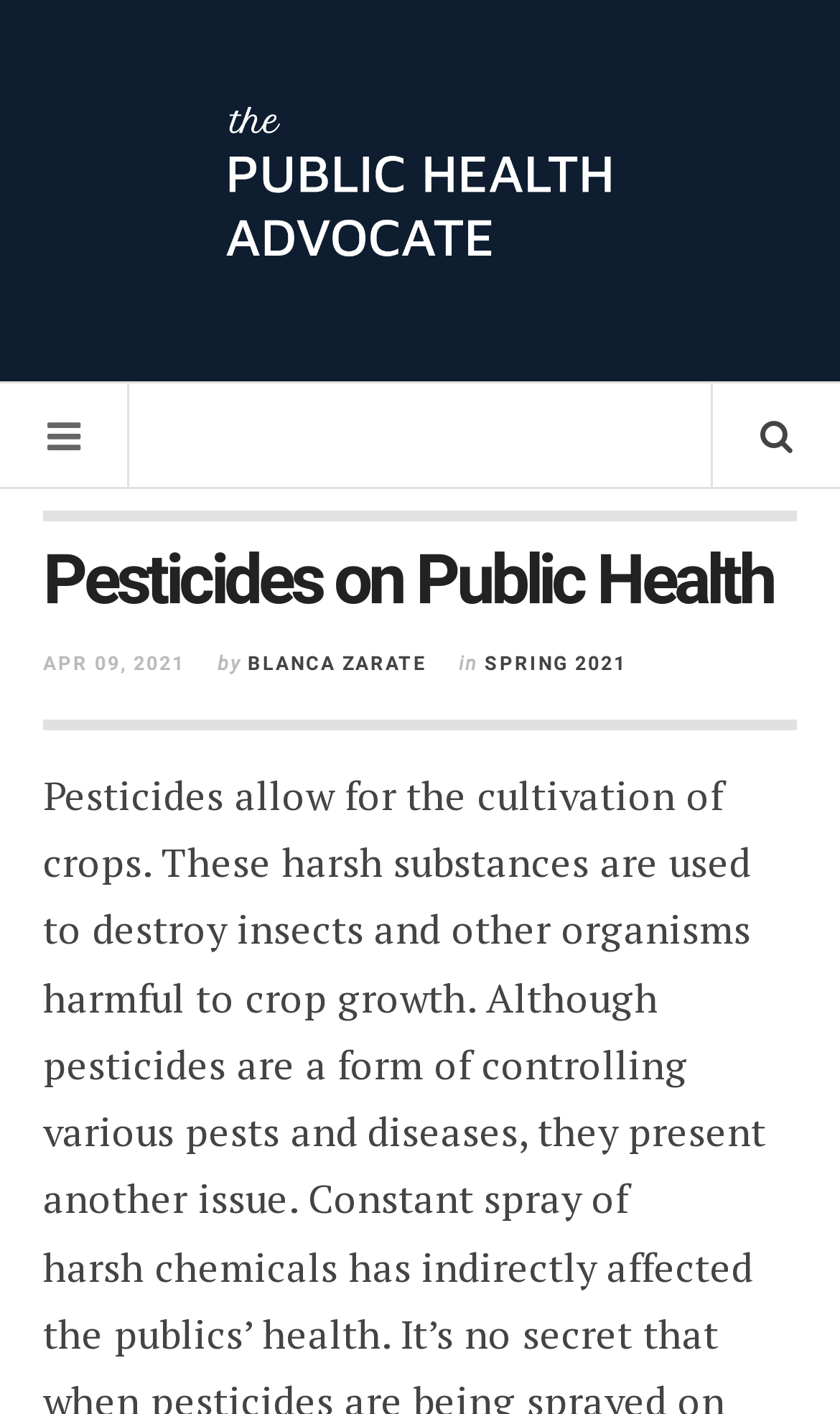Summarize the webpage with intricate details.

The webpage is titled "Pesticides on Public Health | The Public Health Advocate" and has a prominent link to "The Public Health Advocate" at the top center of the page, accompanied by an image with the same name. 

On the top left, there is a link with a Facebook icon, and on the top right, there is a link with a Twitter icon. 

Below these icons, the main content of the page begins with a heading "Pesticides on Public Health" that spans almost the entire width of the page. 

Underneath the heading, there is a section with a timestamp "APR 09, 2021", followed by the text "by" and a link to the author "BLANCA ZARATE". 

To the right of the author's name, there is a link to "SPRING 2021". 

The webpage seems to be an article or blog post discussing the impact of pesticides on public health, with the meta description highlighting the complexity of removing pesticides from use despite their negative effects.